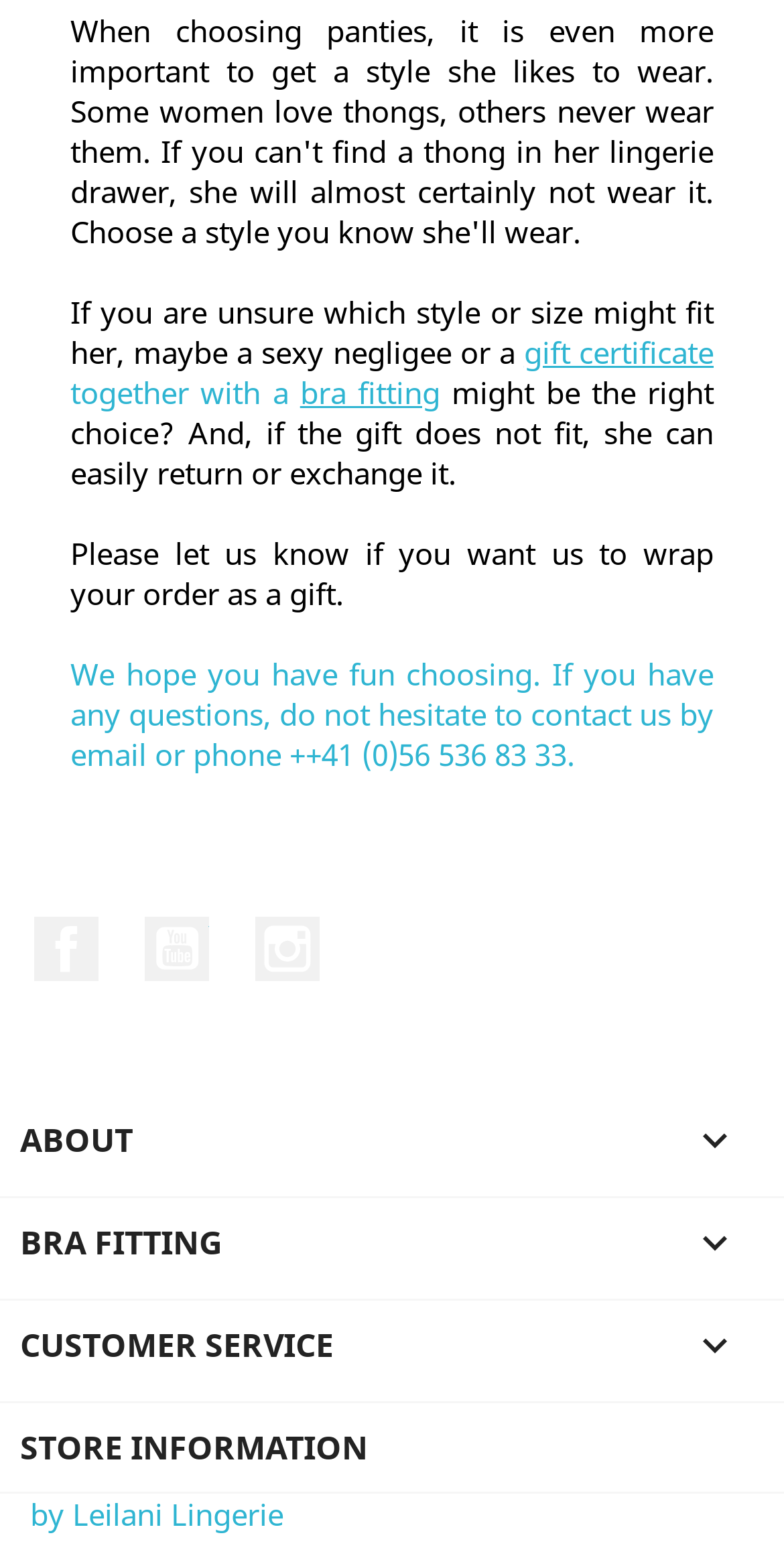What is the importance of choosing the right panty style?
Based on the screenshot, provide a one-word or short-phrase response.

She likes to wear